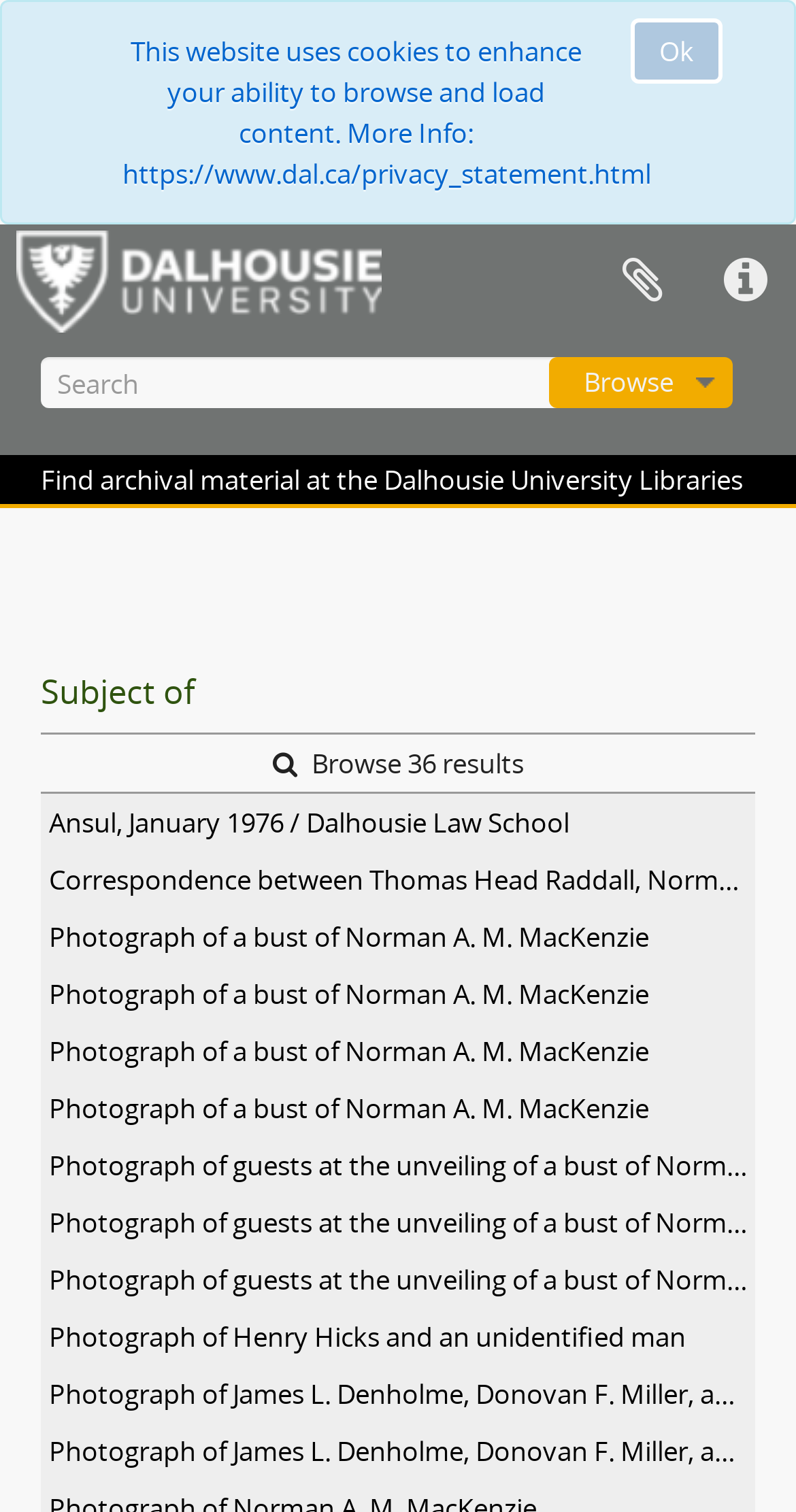Please locate the bounding box coordinates of the region I need to click to follow this instruction: "Browse archival material".

[0.69, 0.236, 0.921, 0.27]